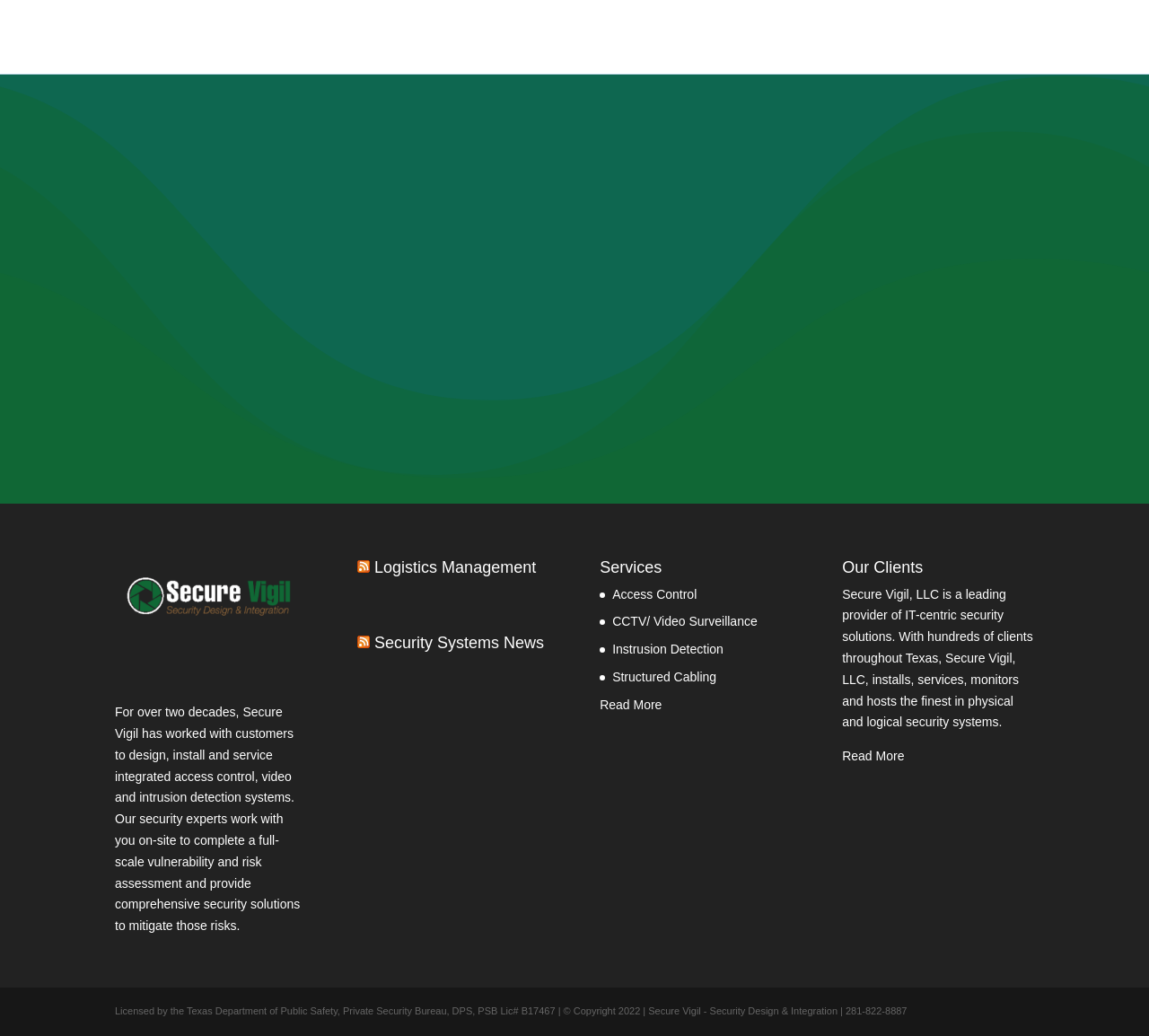Locate the bounding box coordinates of the clickable element to fulfill the following instruction: "Read more about our clients". Provide the coordinates as four float numbers between 0 and 1 in the format [left, top, right, bottom].

[0.733, 0.723, 0.787, 0.737]